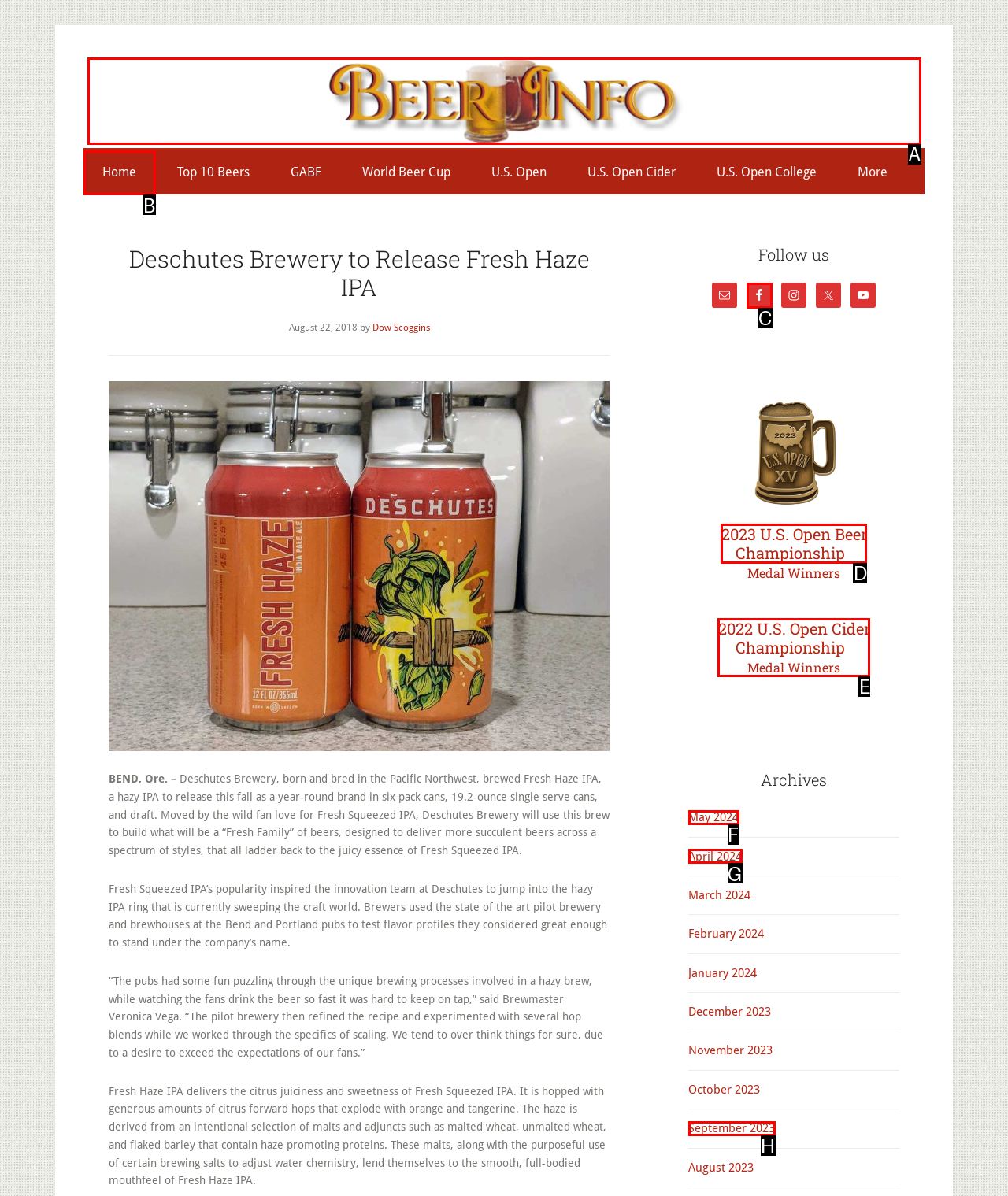Identify the correct option to click in order to accomplish the task: Click on 'Home' Provide your answer with the letter of the selected choice.

B